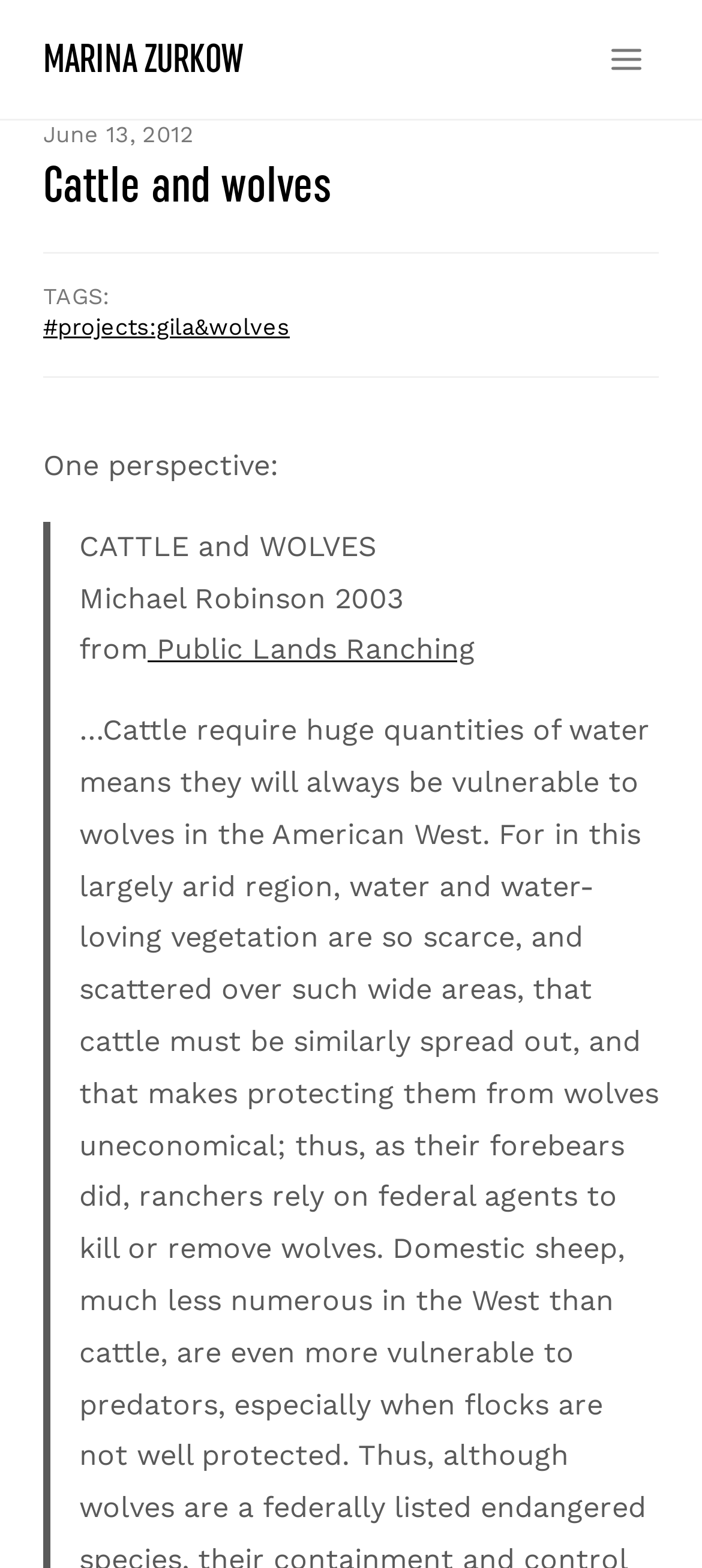Provide a brief response to the question using a single word or phrase: 
How many tags are there?

1